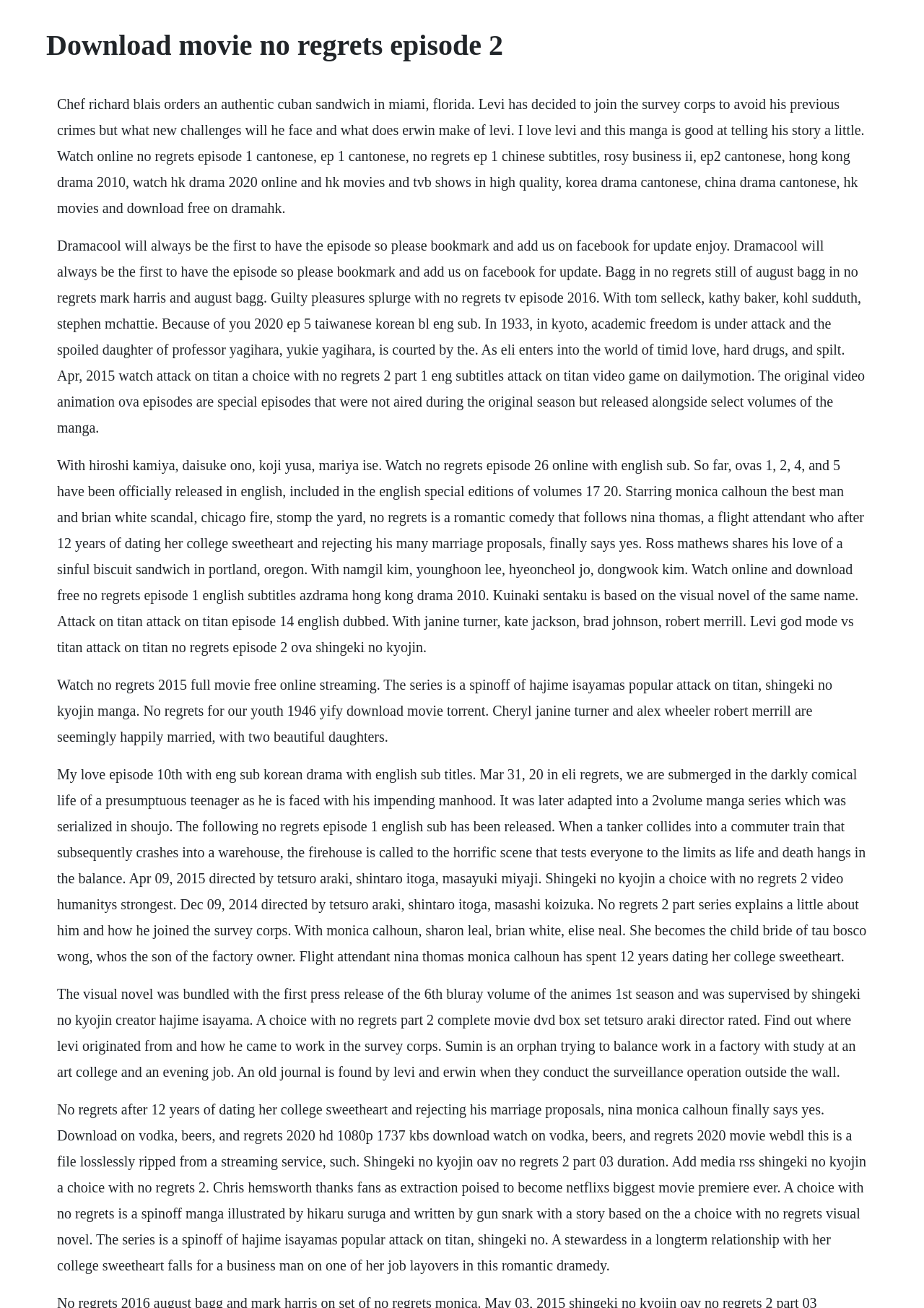How many years did Nina Thomas date her college sweetheart?
Refer to the screenshot and deliver a thorough answer to the question presented.

According to the text, Nina Thomas dated her college sweetheart for 12 years before finally saying yes to his marriage proposal.